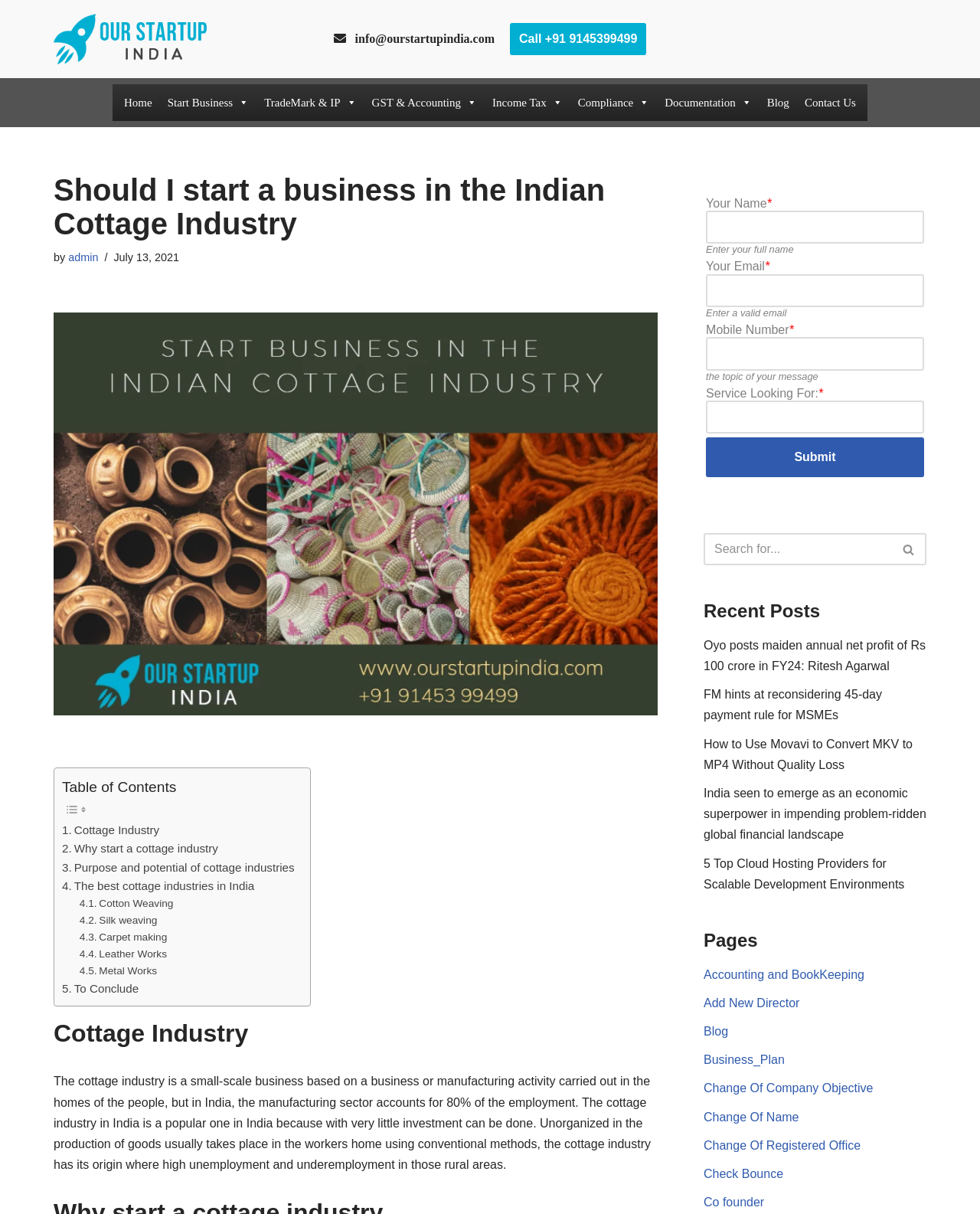What is the contact form used for?
Based on the image, give a concise answer in the form of a single word or short phrase.

To send a message